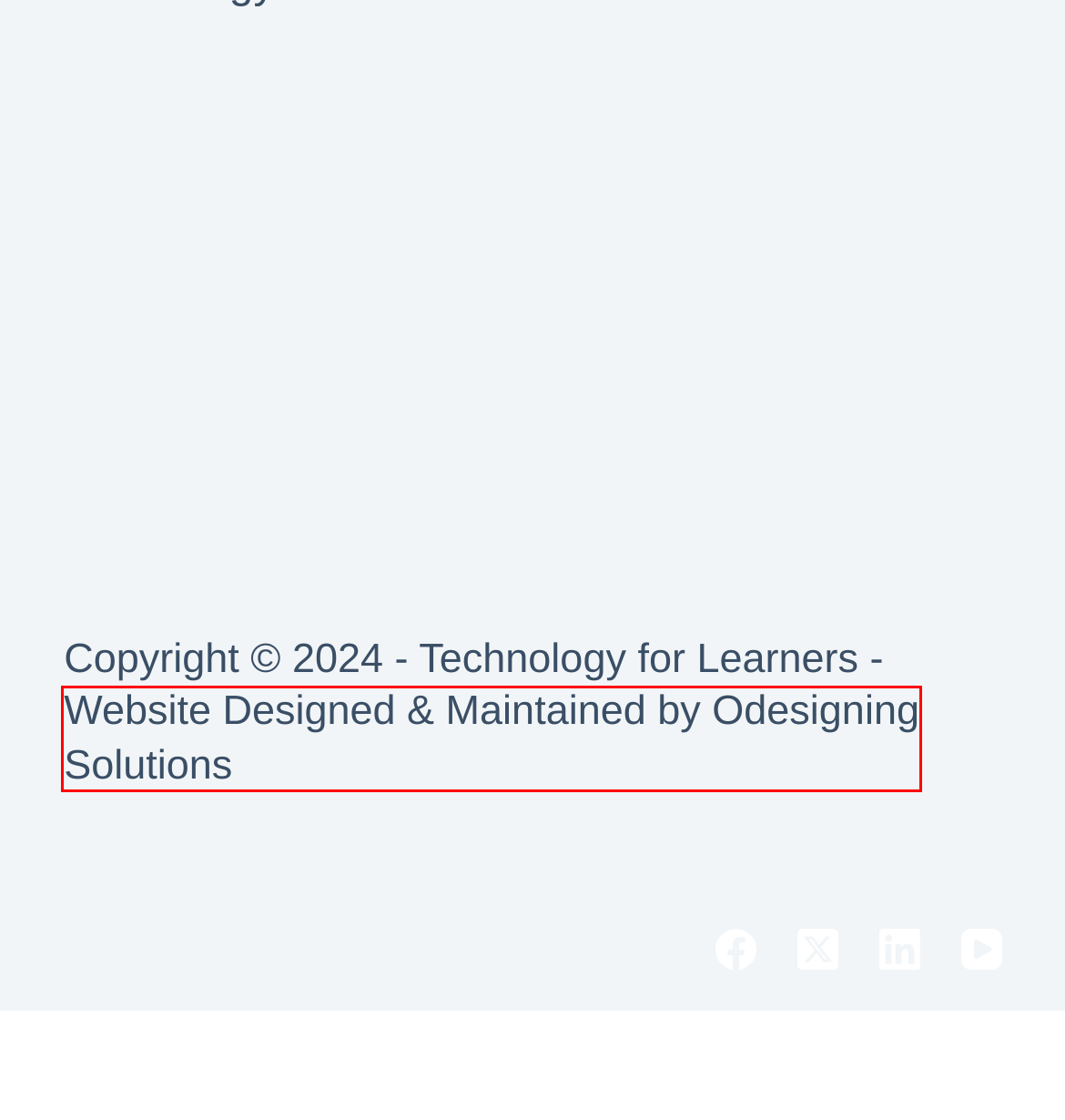You have a screenshot of a webpage with a red rectangle bounding box around an element. Identify the best matching webpage description for the new page that appears after clicking the element in the bounding box. The descriptions are:
A. MonsterInsights - The Best Google Analytics Plugin for WordPress
B. Unlocking Global Markets: How AI Fuels Multilingual Content - Technology for Learners
C. Home - Technology for Learners
D. Will Fastiggi - Technology for Learners
E. Web development and digital marketing - Odesigning
F. Safeguarding Your Income - Technology for Learners
G. Pros and cons of getting a personal loan with a co-signer or co-borrower | Achieve
H. Business - Technology for Learners

E